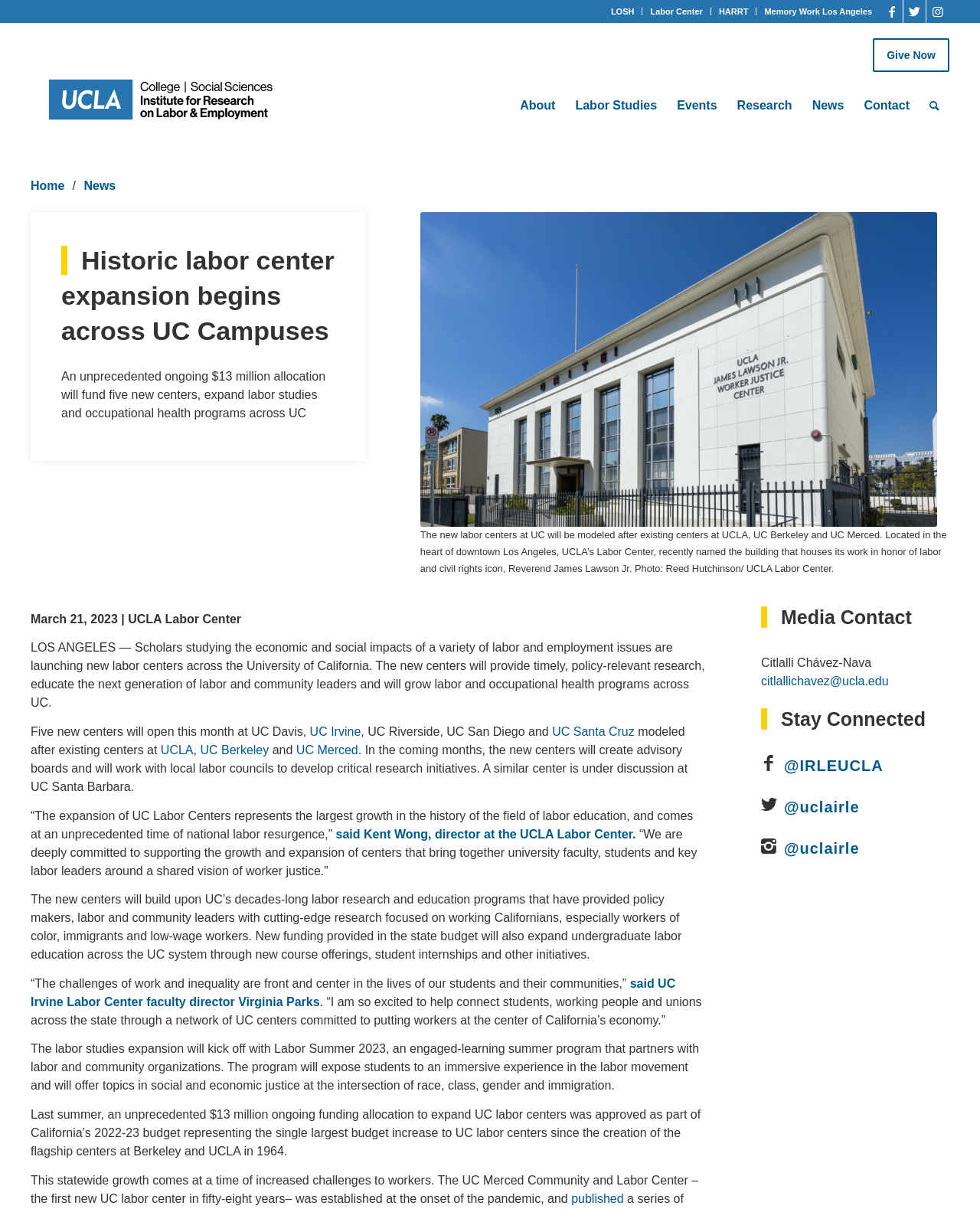What is the name of the faculty director at UC Irvine Labor Center?
Refer to the image and respond with a one-word or short-phrase answer.

Virginia Parks